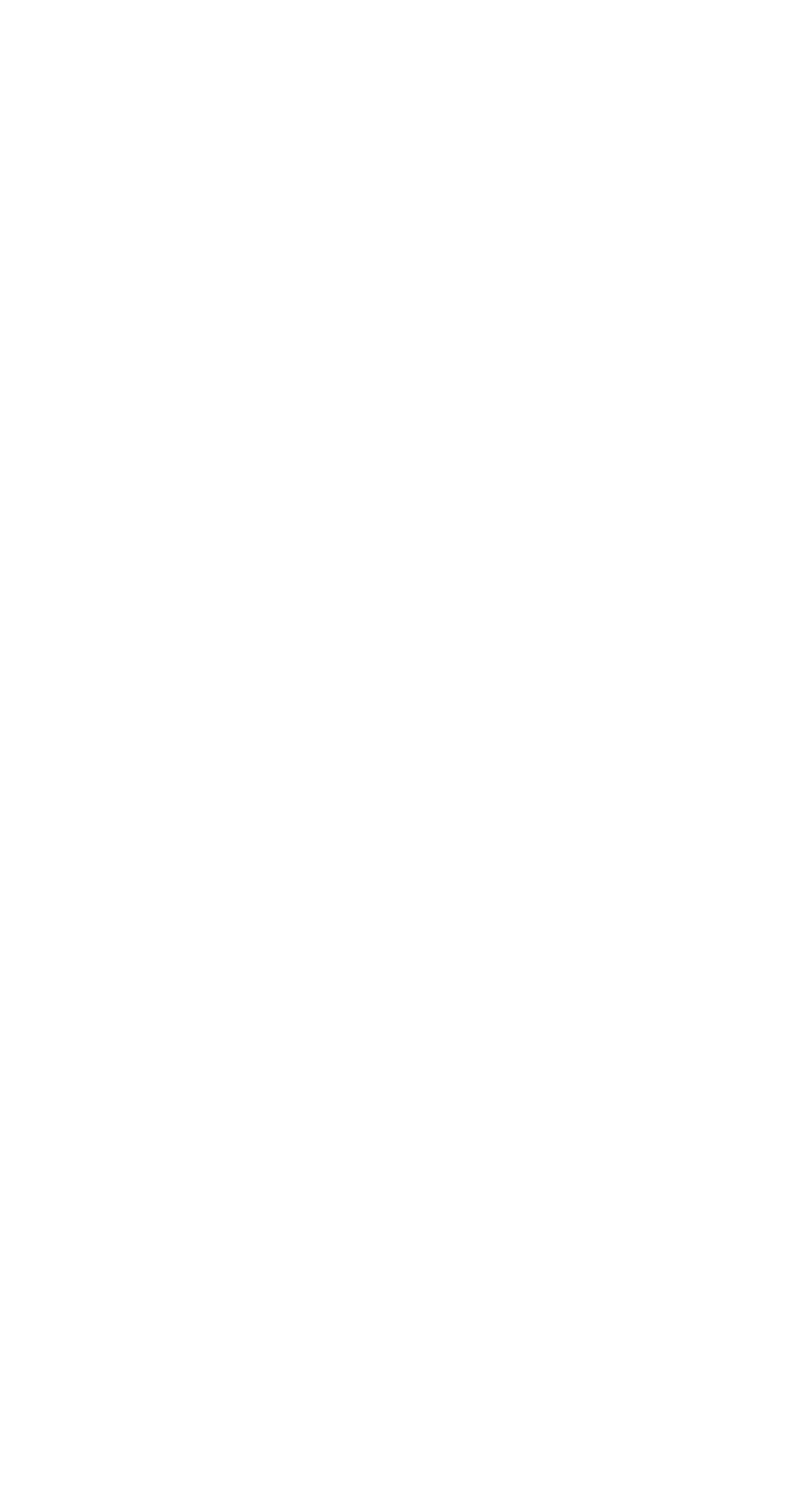Please identify the bounding box coordinates of the clickable region that I should interact with to perform the following instruction: "Contact the website". The coordinates should be expressed as four float numbers between 0 and 1, i.e., [left, top, right, bottom].

[0.604, 0.881, 0.855, 0.941]